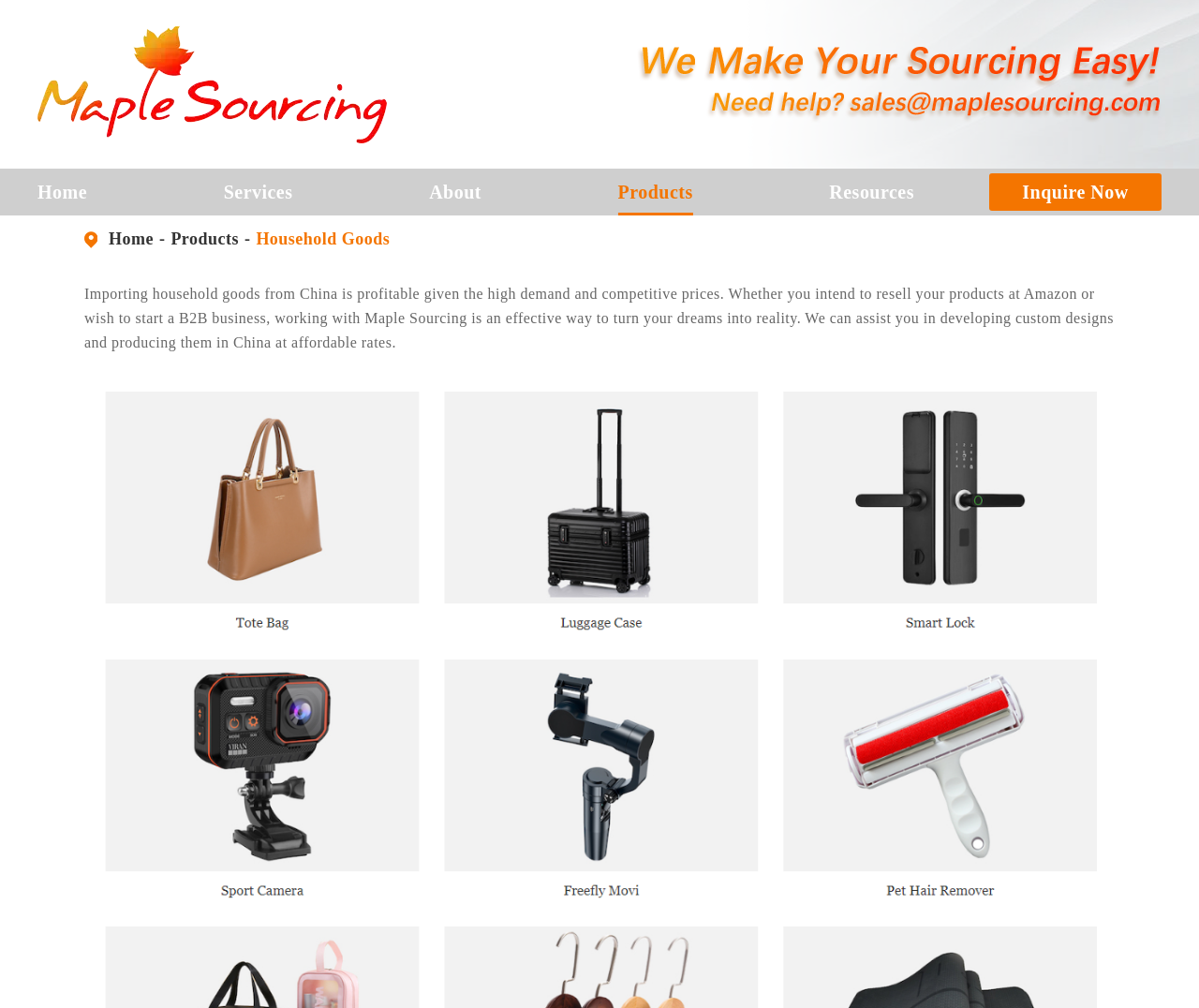Using the description "Home", locate and provide the bounding box of the UI element.

[0.091, 0.228, 0.128, 0.246]